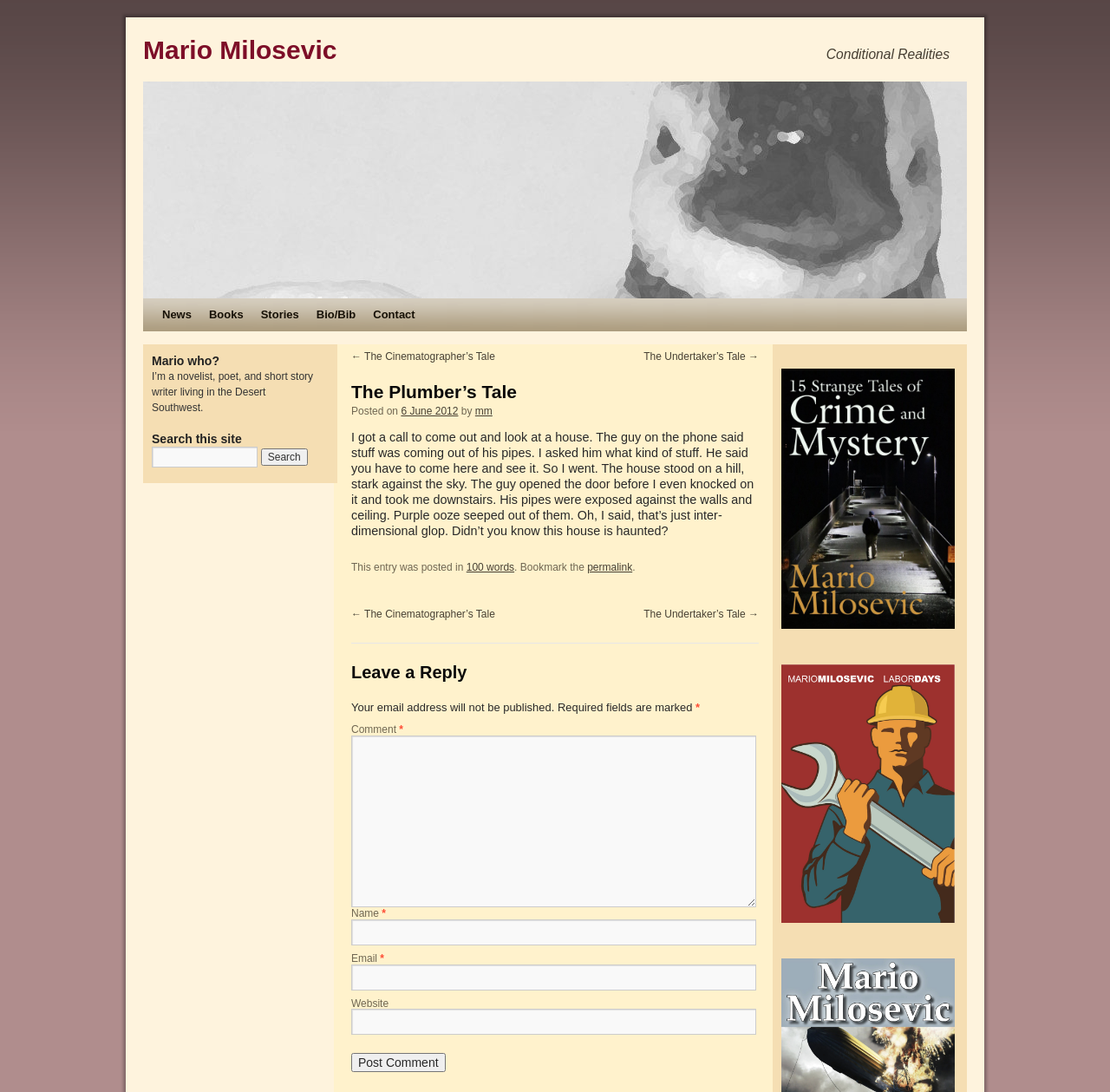Use a single word or phrase to answer the question:
How many textboxes are there in the comment form?

4